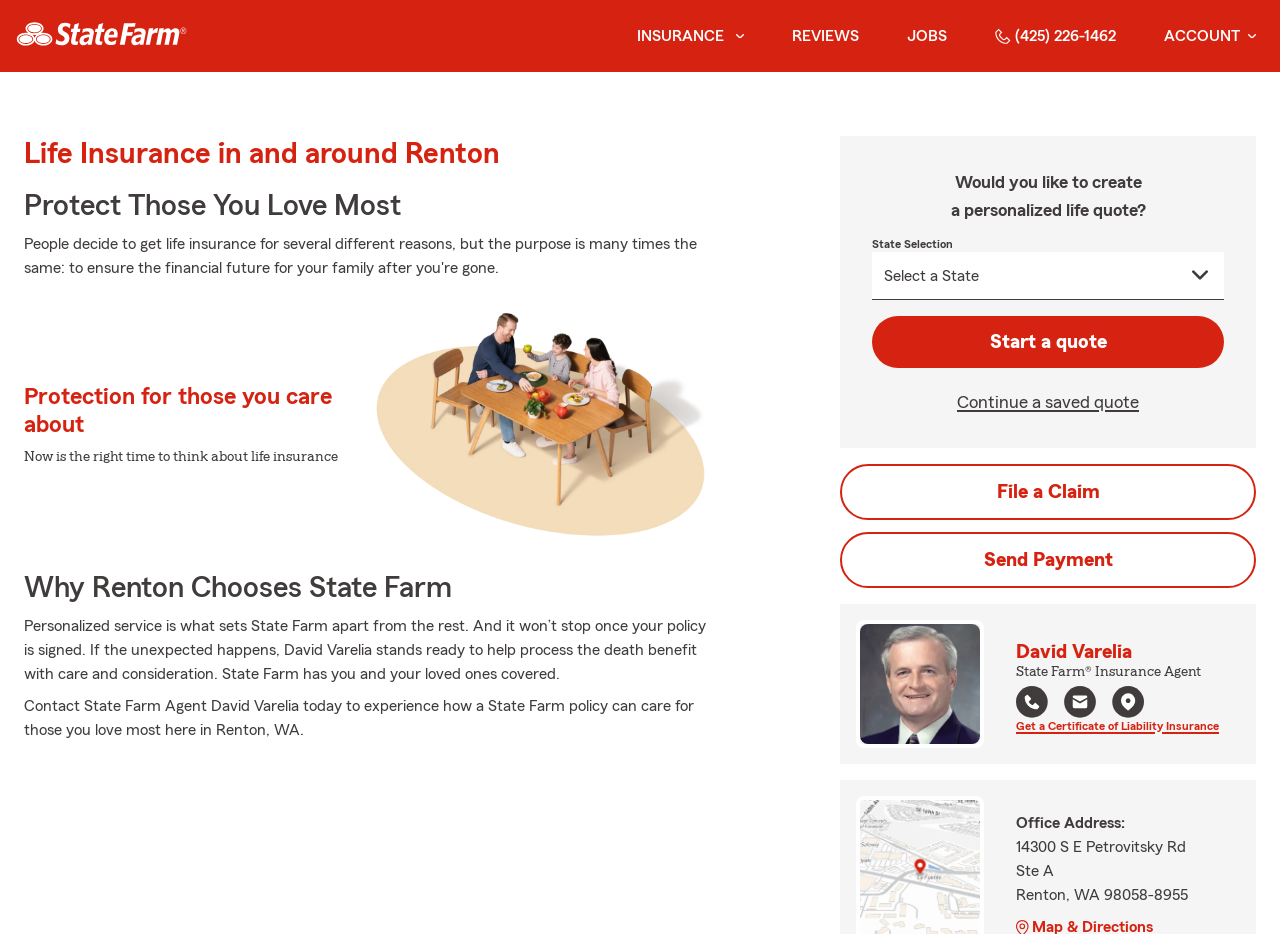Identify the bounding box of the UI element that matches this description: "Start a quote".

[0.681, 0.338, 0.956, 0.394]